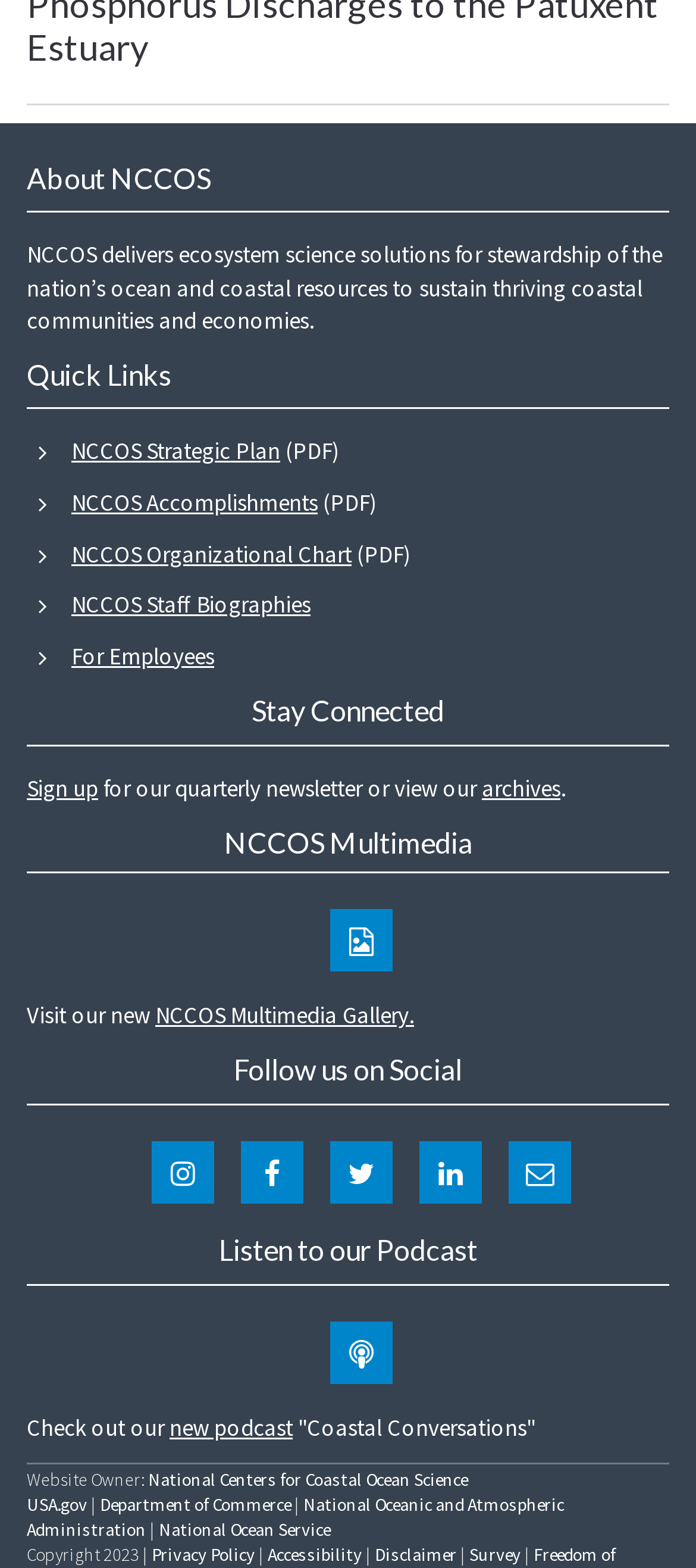Give a concise answer of one word or phrase to the question: 
Who is the website owner?

National Centers for Coastal Ocean Science